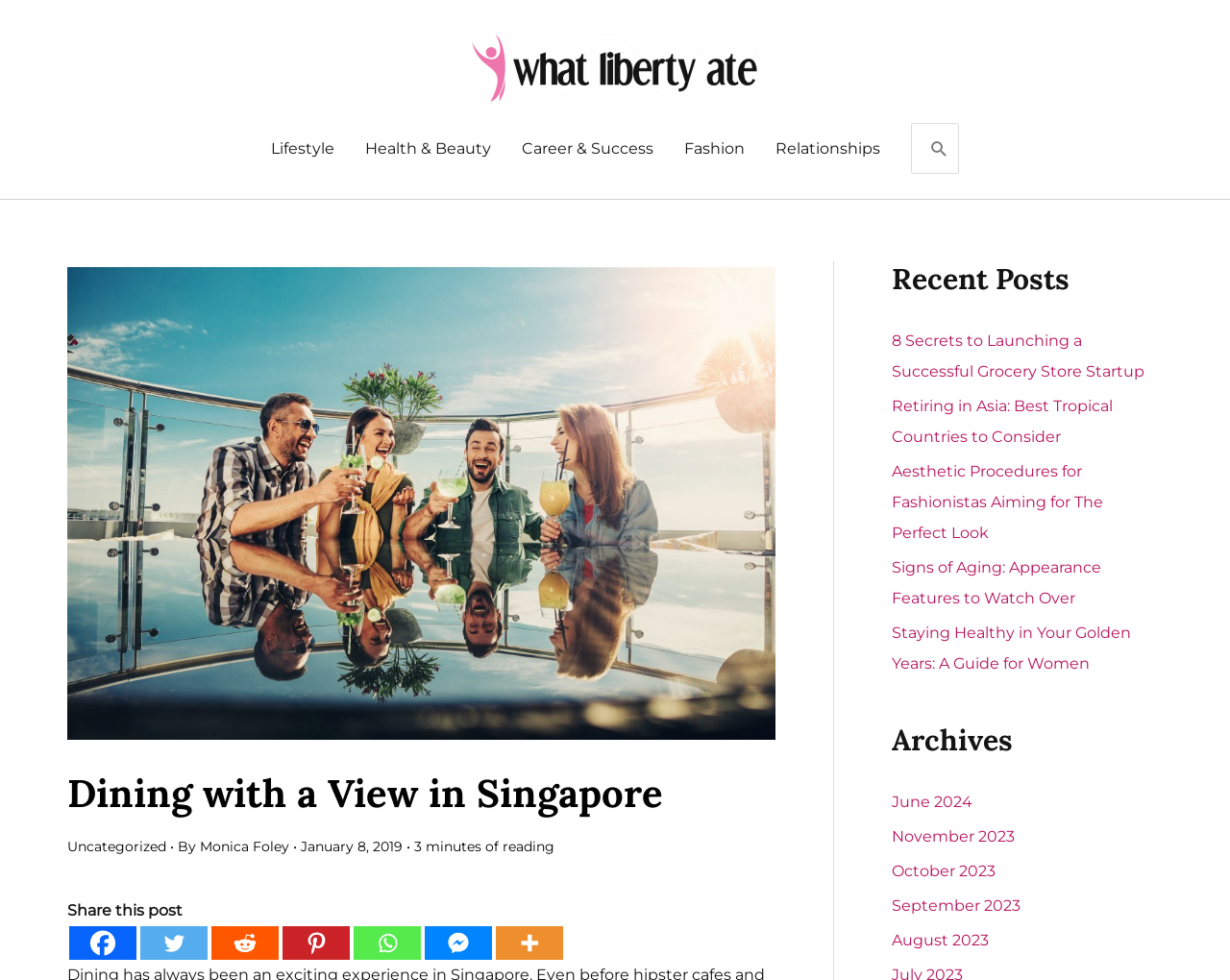What is the category of the article '8 Secrets to Launching a Successful Grocery Store Startup'?
Based on the screenshot, respond with a single word or phrase.

Lifestyle